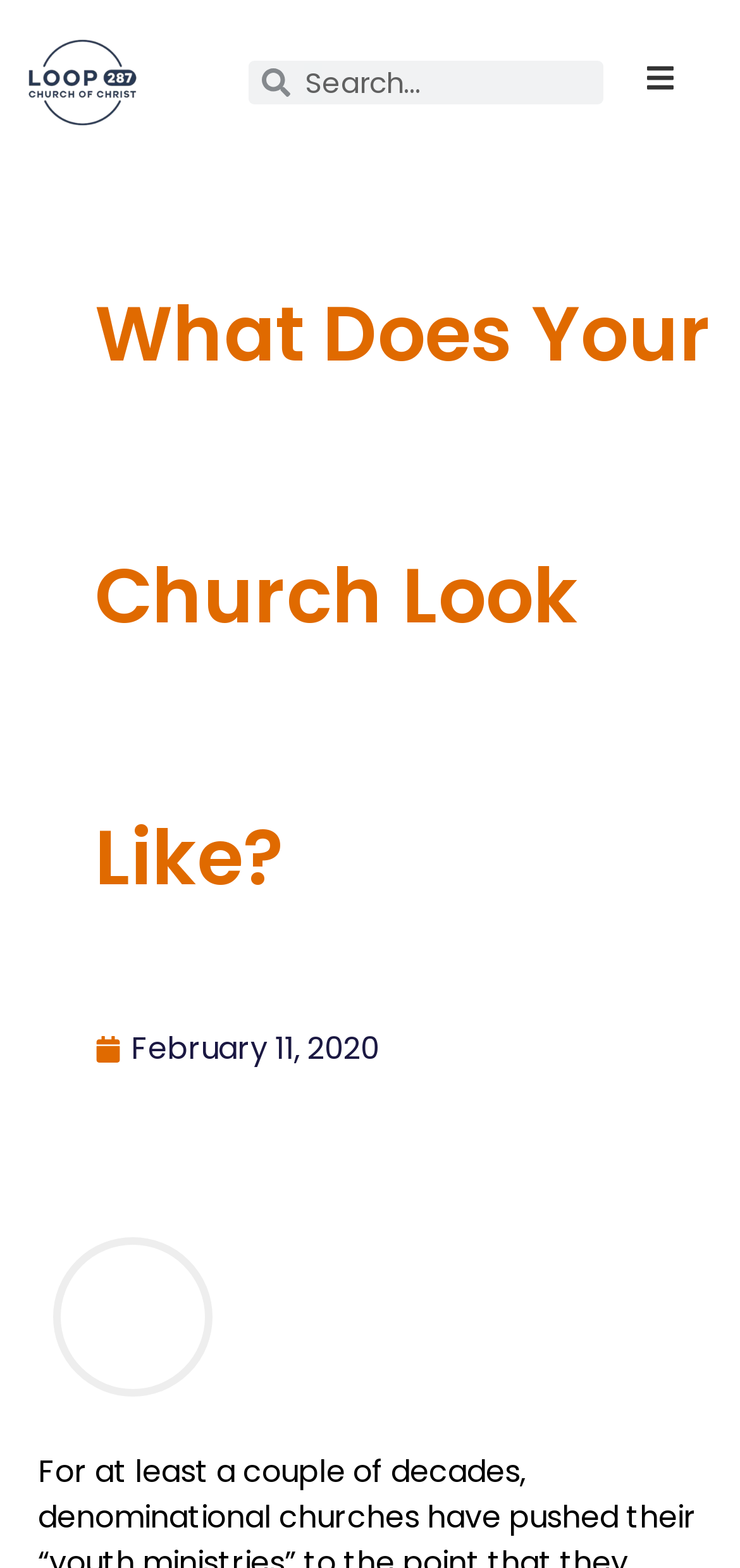Find the bounding box coordinates for the HTML element described as: "alt="lufkin tx"". The coordinates should consist of four float values between 0 and 1, i.e., [left, top, right, bottom].

[0.026, 0.012, 0.31, 0.093]